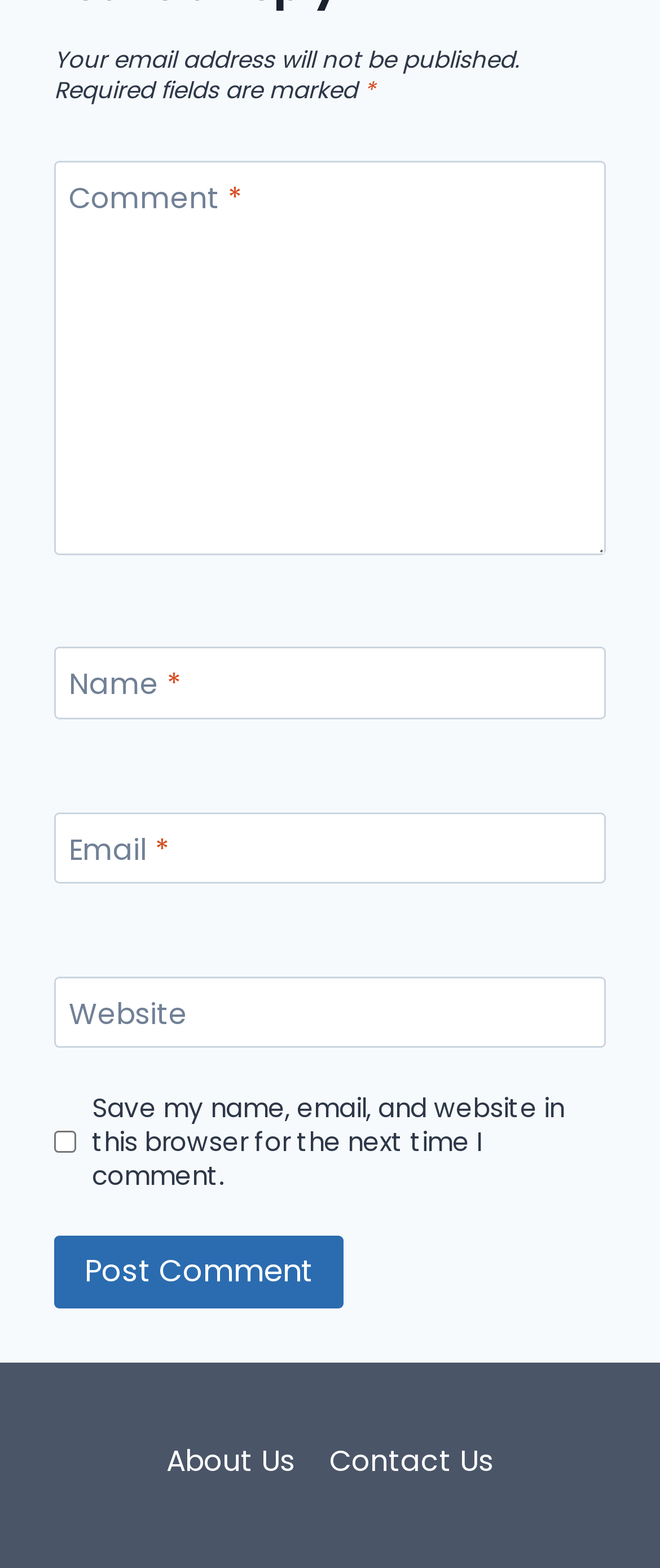Determine the bounding box coordinates for the region that must be clicked to execute the following instruction: "Click the Post Comment button".

[0.082, 0.788, 0.521, 0.835]